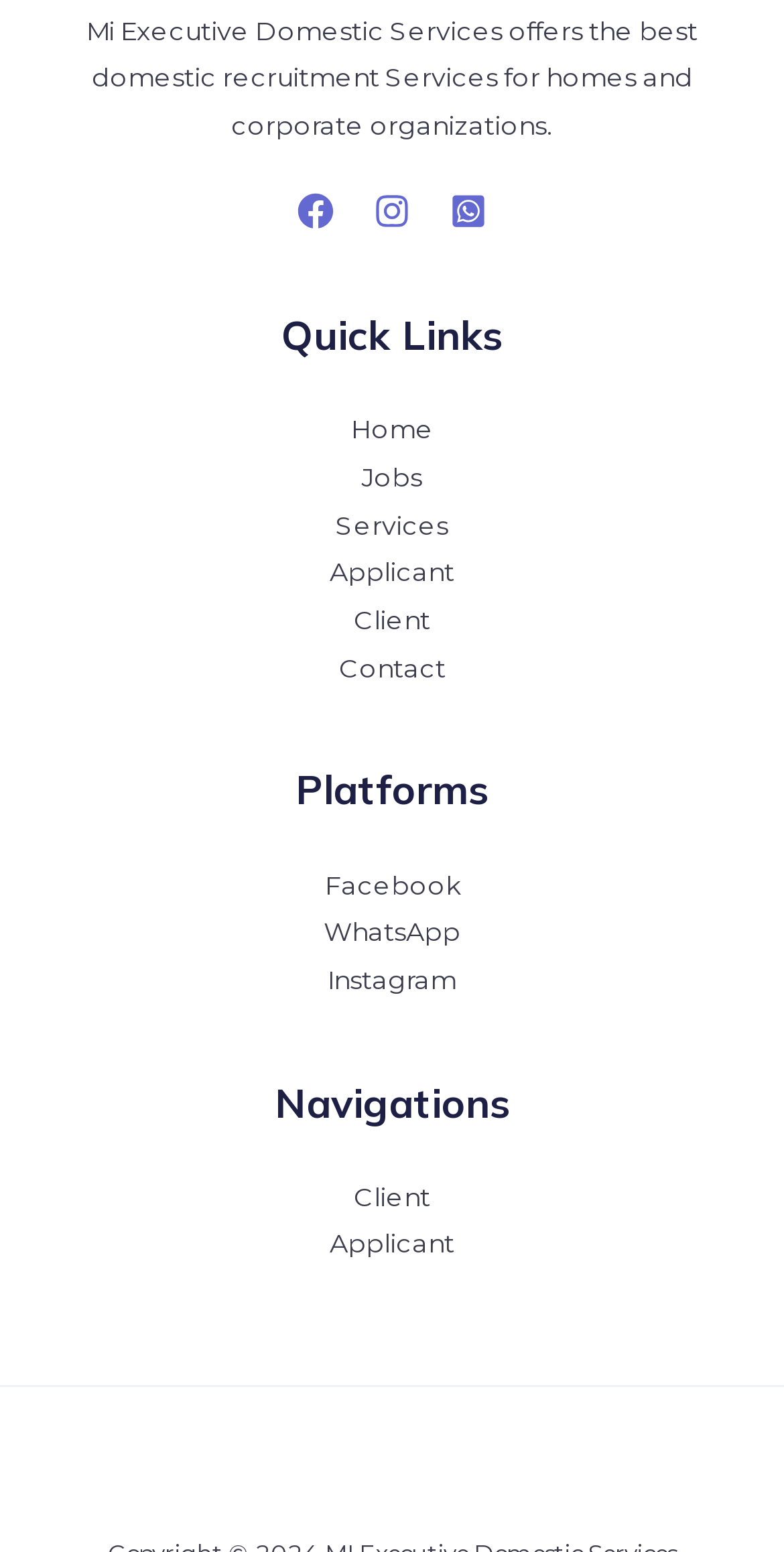Locate the bounding box coordinates of the element that should be clicked to execute the following instruction: "go to Home page".

[0.447, 0.267, 0.553, 0.286]